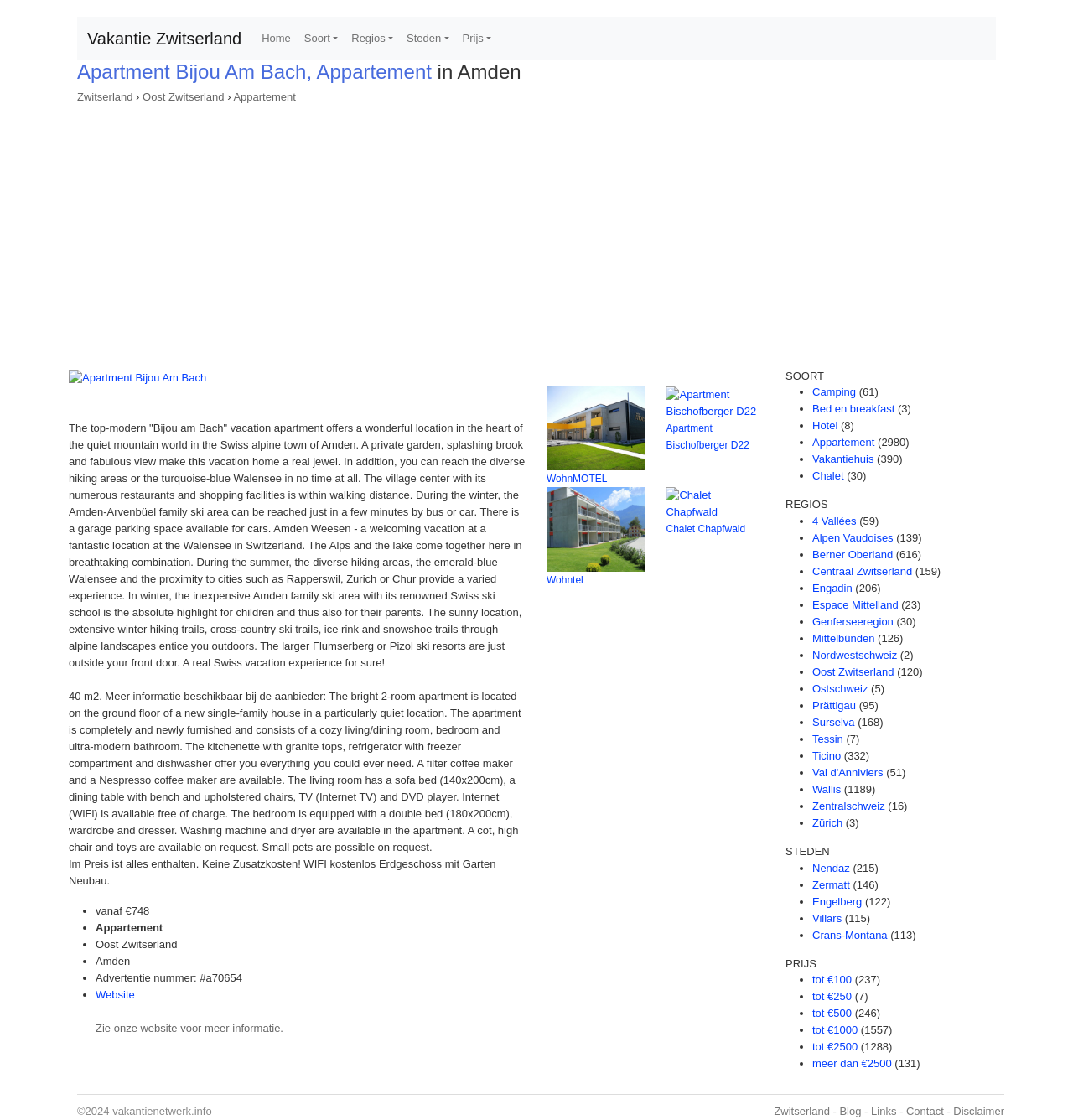Create an in-depth description of the webpage, covering main sections.

This webpage is about a vacation apartment in Amden, East Switzerland, called "Apartment Bijou Am Bach". The apartment is located in a quiet mountain area, offering a private garden, a brook, and a fabulous view. It's close to the village center, with numerous restaurants and shopping facilities within walking distance.

At the top of the page, there are several links to related websites, including "Vakantie Zwitserland", "Home", and others. Below these links, there is a heading that reads "Apartment Bijou Am Bach, Appartement in Amden". Underneath this heading, there are links to "Zwitserland", "Oost Zwitserland", and "Appartement".

The main content of the page is divided into two sections. The left section contains a description of the apartment, including its features, such as a kitchenette, a living room, a bedroom, and a bathroom. There is also information about the apartment's size, 40m2, and its amenities, including Wi-Fi, a TV, and a DVD player.

The right section of the page contains several links to other vacation apartments and chalets in the area, including "WohnMOTEL", "Apartment Bischofberger D22", and "Chalet Chapfwald". Each of these links has an accompanying image.

Below these links, there are two headings, "SOORT" and "REGIOS", which appear to be categories for different types of vacation accommodations and regions in Switzerland, respectively. Underneath these headings, there are lists of links to various options, including camping, bed and breakfast, hotels, apartments, and chalets, as well as different regions in Switzerland, such as 4 Vallées, Alpen Vaudoises, and Berner Oberland.

At the bottom of the page, there is a link to the website of the apartment's owner, with a call to action to visit the website for more information.